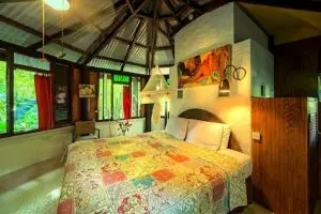What is the shape of the ceiling design?
Provide a concise answer using a single word or phrase based on the image.

Circular